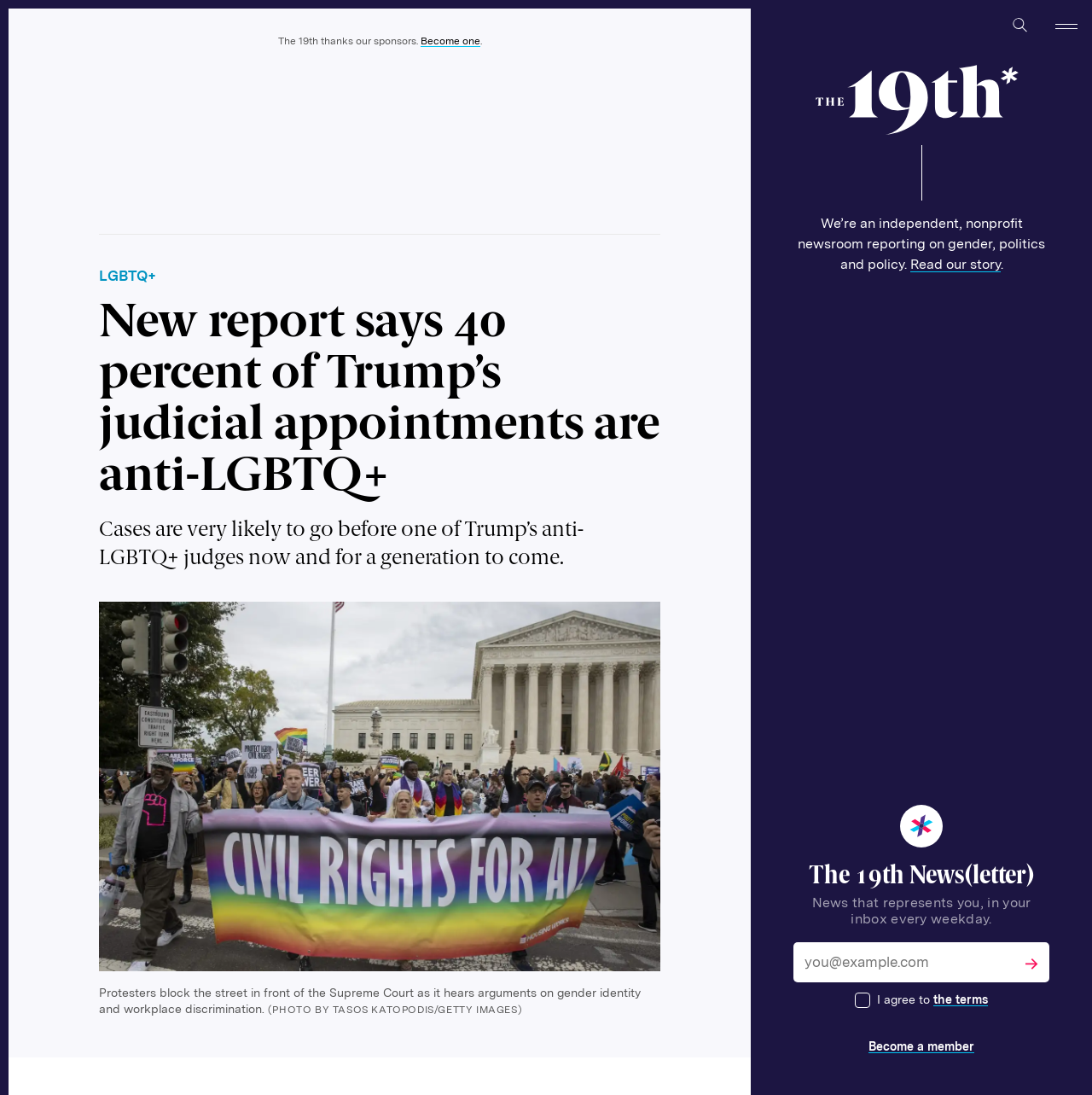Locate the UI element described as follows: "Twitter". Return the bounding box coordinates as four float numbers between 0 and 1 in the order [left, top, right, bottom].

[0.026, 0.867, 0.068, 0.903]